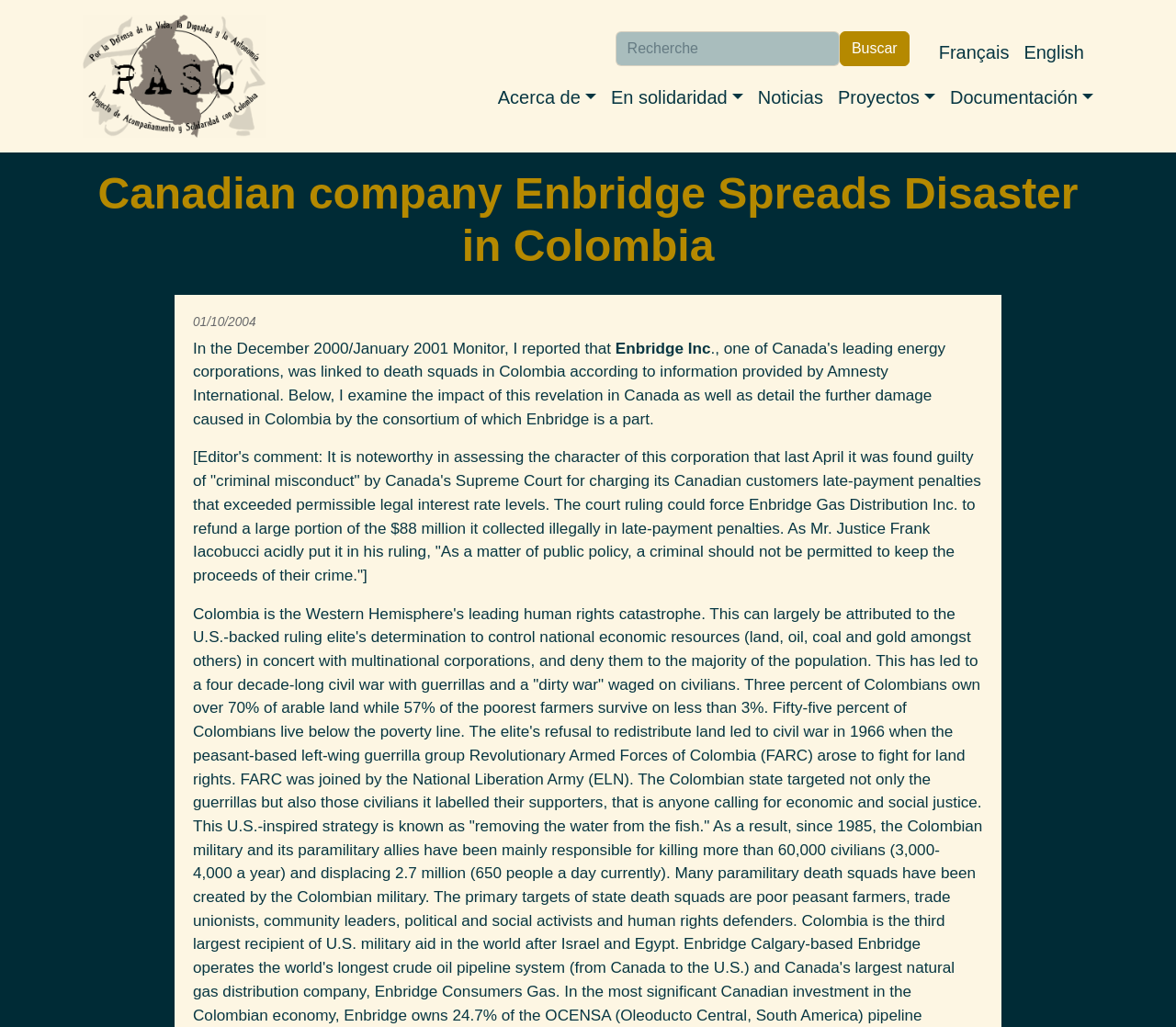Create a detailed summary of the webpage's content and design.

The webpage is about a Canadian company, Enbridge, and its involvement in a disaster in Colombia. At the top of the page, there is a banner with a link to the homepage, accompanied by an image. Below the banner, there is a navigation menu with several links, including "Acerca de", "En solidaridad", "Noticias", "Proyectos", and "Documentación". 

To the right of the navigation menu, there is a search bar with a text box and a "Buscar" button. Above the search bar, there are two language options, "Français" and "English". 

The main content of the page is an article with a heading that reads "Canadian company Enbridge Spreads Disaster in Colombia". The article is dated "01/10/2004" and begins with a report about Enbridge Inc. being linked to death squads in Colombia. The article also mentions a court ruling that found Enbridge guilty of "criminal misconduct" for charging its Canadian customers late-payment penalties that exceeded permissible legal interest rate levels.